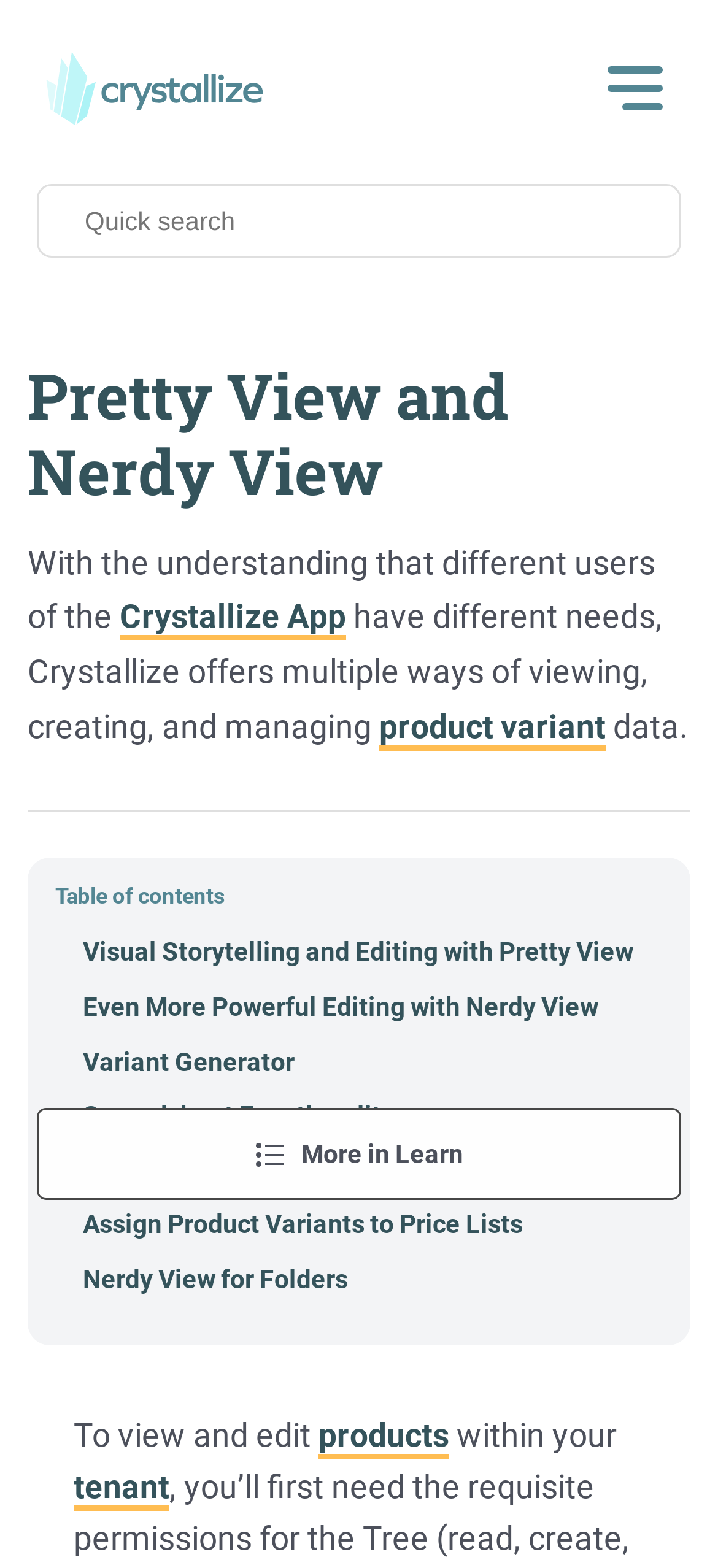Please find and generate the text of the main header of the webpage.

Pretty View and Nerdy View